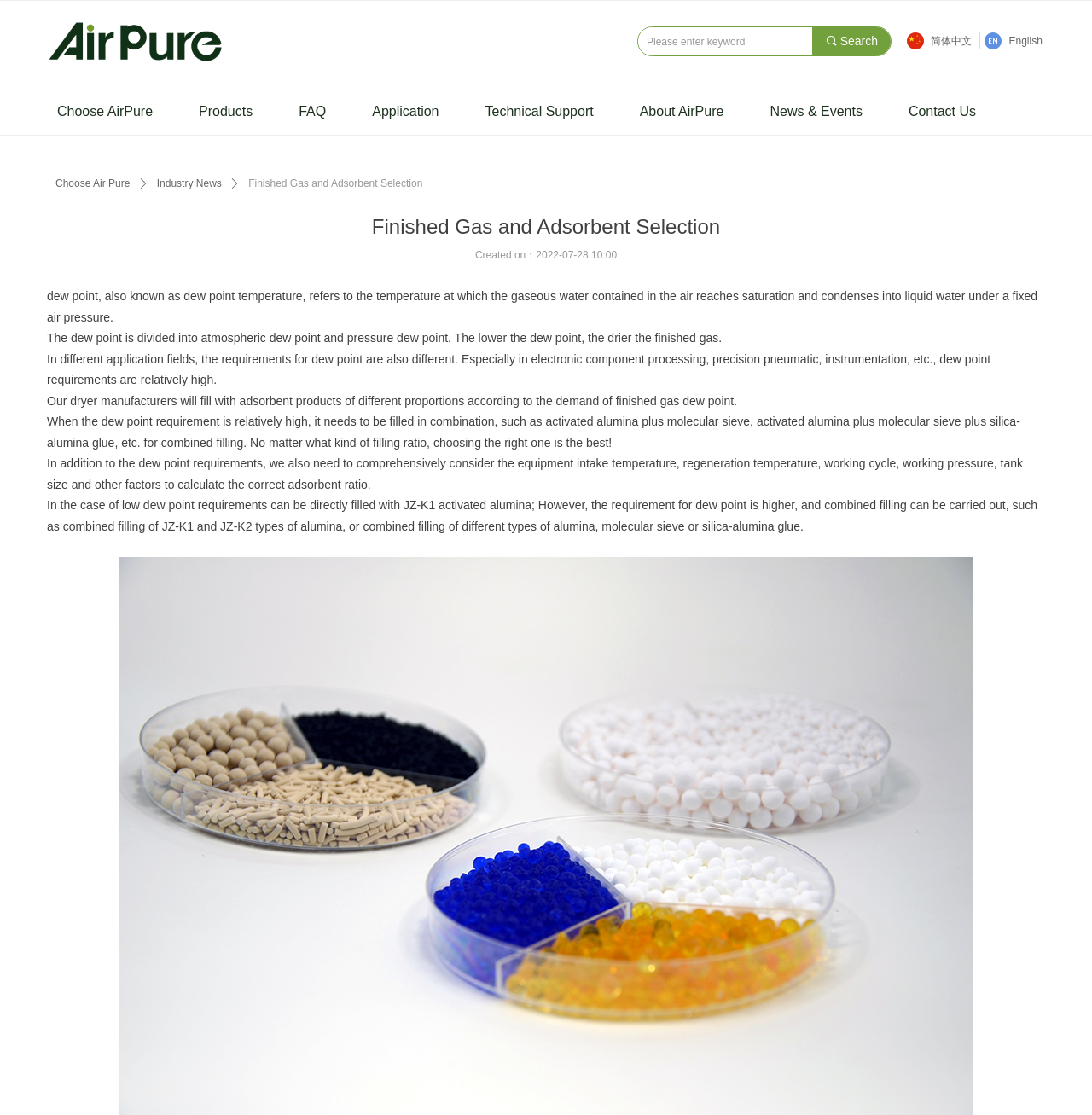Identify the bounding box for the UI element specified in this description: "Products". The coordinates must be four float numbers between 0 and 1, formatted as [left, top, right, bottom].

[0.182, 0.078, 0.231, 0.121]